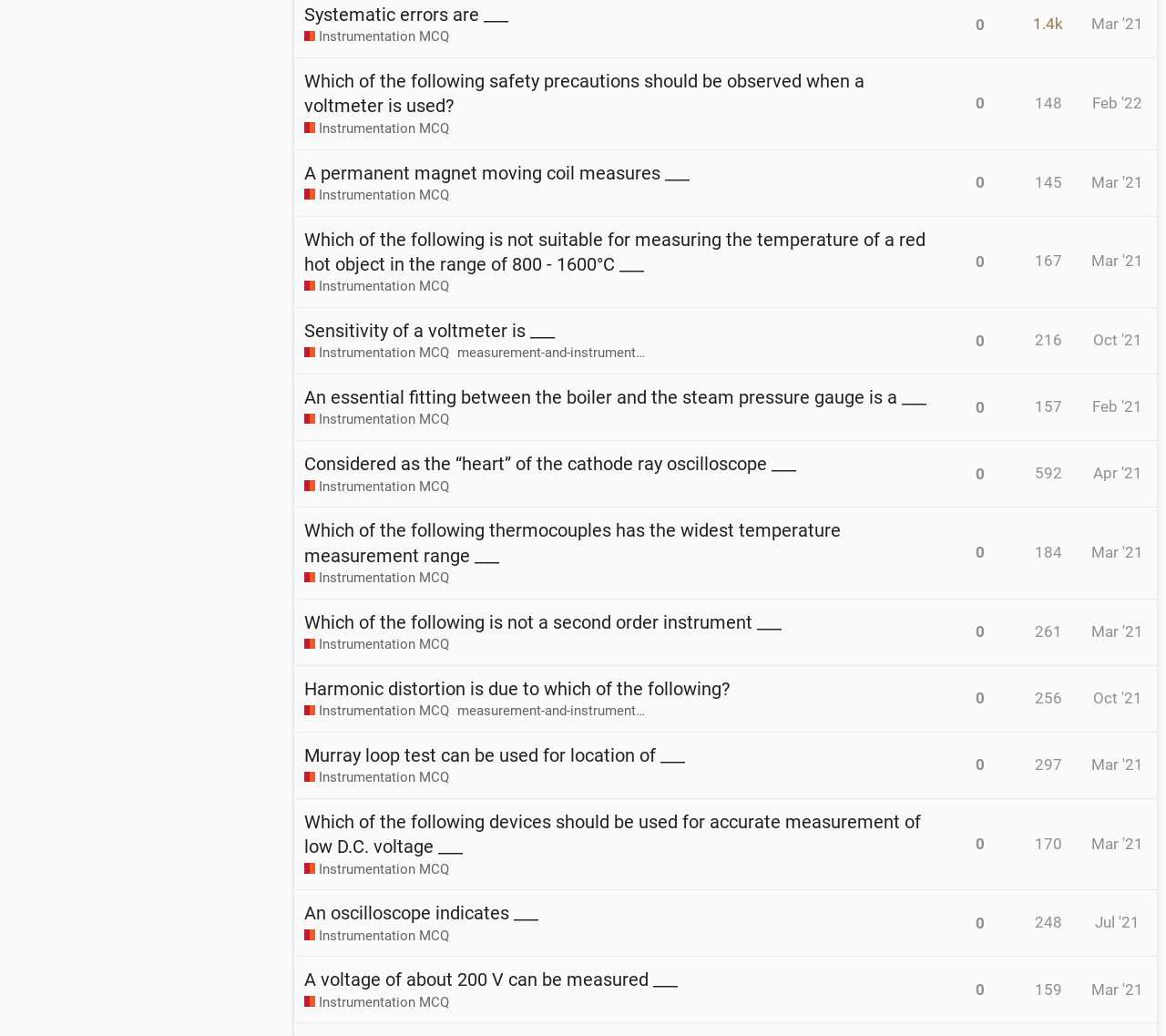Could you highlight the region that needs to be clicked to execute the instruction: "Click on the 'Instrumentation MCQ' link"?

[0.261, 0.027, 0.385, 0.045]